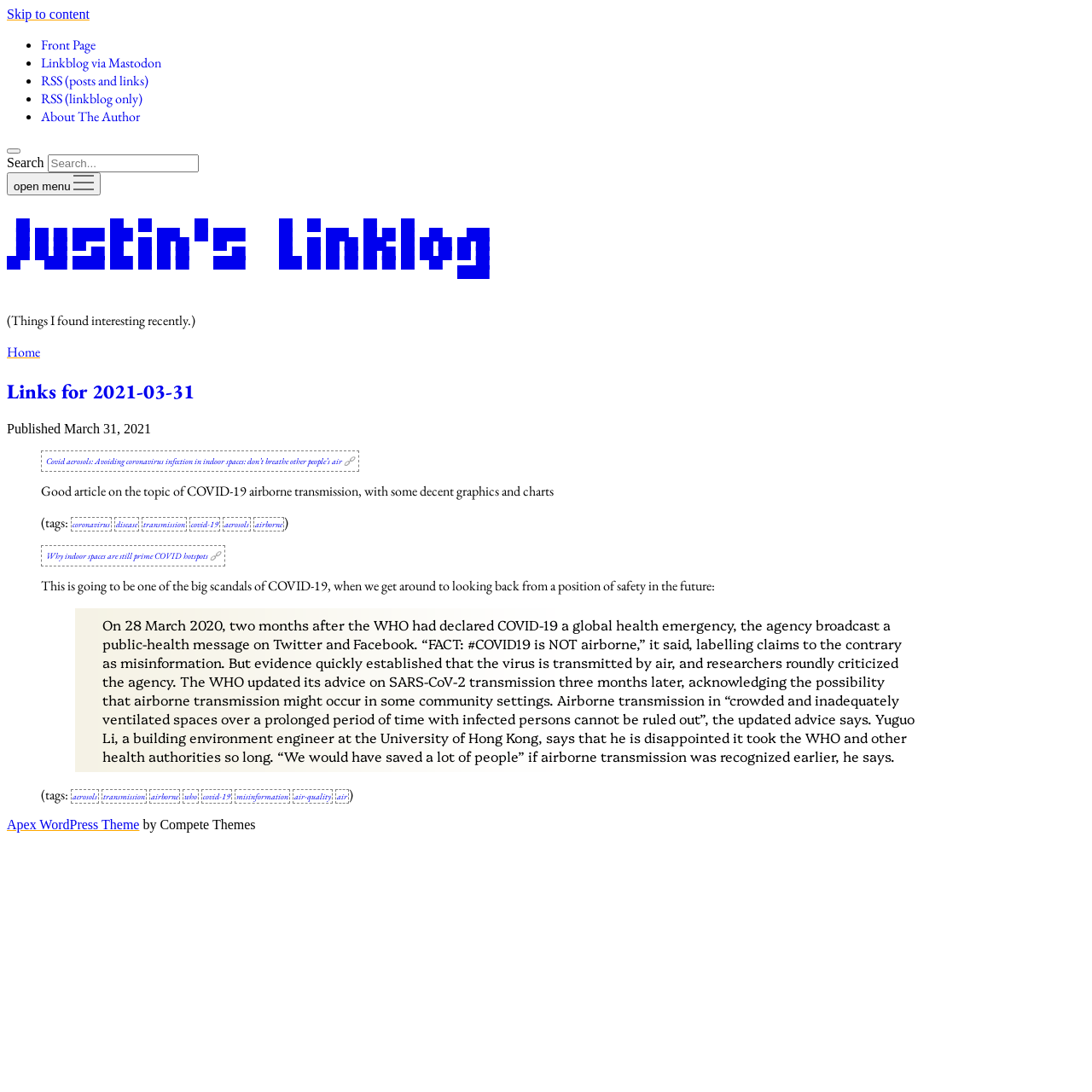Offer an extensive depiction of the webpage and its key elements.

The webpage is a blog titled "Justin's Linklog" with a focus on sharing interesting links and articles. At the top, there is a navigation menu with links to "Front Page", "Linkblog via Mastodon", "RSS (posts and links)", "RSS (linkblog only)", and "About The Author". Below the navigation menu, there is a search bar with a button and a text input field.

The main content of the page is divided into sections, with the first section featuring a heading "Links for 2021-03-31" and a link to the same title. Below the heading, there is a published date "March 31, 2021". The section then lists several articles with links, summaries, and tags.

The first article is about COVID-19 airborne transmission, with a link to the original article and a summary of the content. The article is tagged with keywords such as "coronavirus", "disease", "transmission", "covid-19", "aerosols", and "airborne". The second article discusses the same topic, with a quote from a building environment engineer criticizing the WHO's initial stance on airborne transmission.

At the bottom of the page, there is a footer section with a link to the "Apex WordPress Theme" and a credit to "Compete Themes". Overall, the webpage has a simple and clean layout, with a focus on sharing informative articles and links.